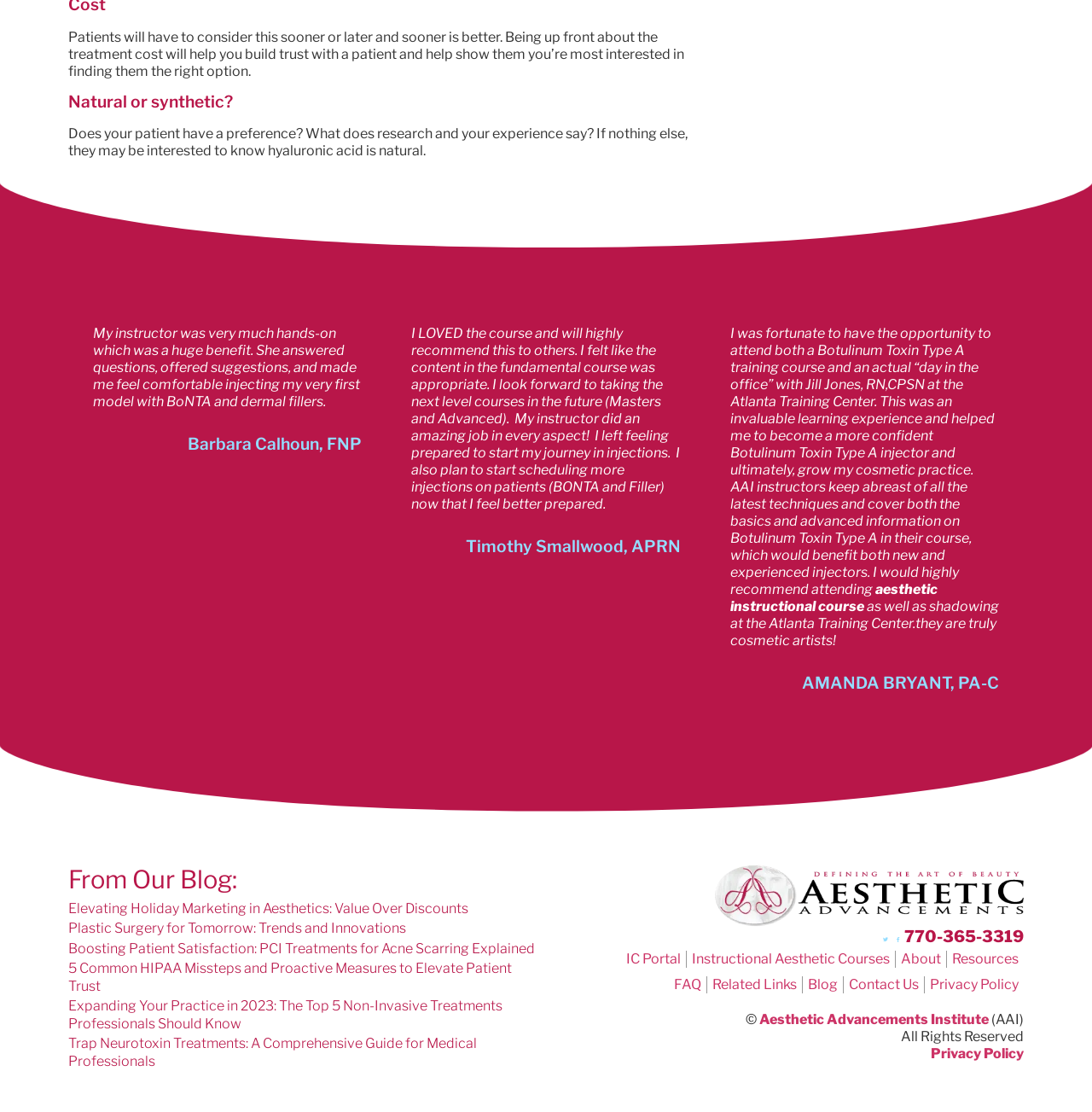Please find the bounding box coordinates of the element's region to be clicked to carry out this instruction: "Read the 'Elevating Holiday Marketing in Aesthetics: Value Over Discounts' article".

[0.062, 0.81, 0.429, 0.824]